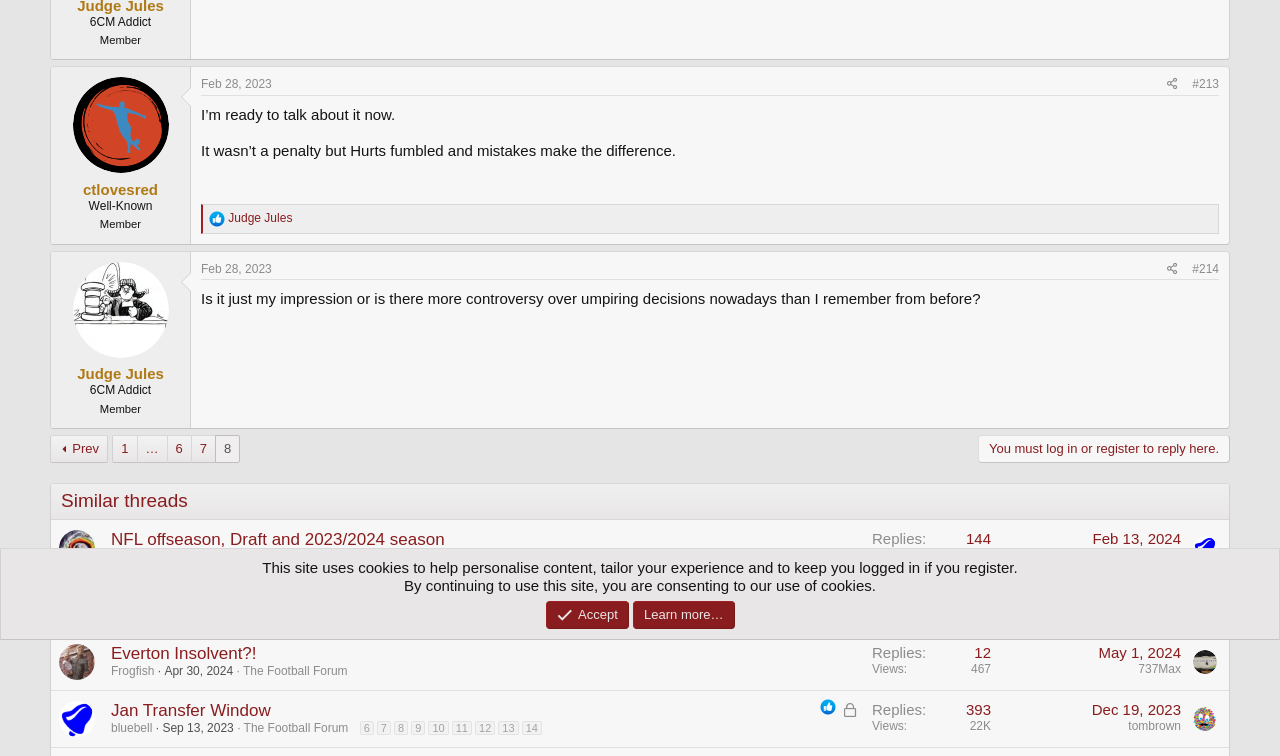Determine the bounding box coordinates for the HTML element mentioned in the following description: "alt="bluebell"". The coordinates should be a list of four floats ranging from 0 to 1, represented as [left, top, right, bottom].

[0.046, 0.927, 0.074, 0.974]